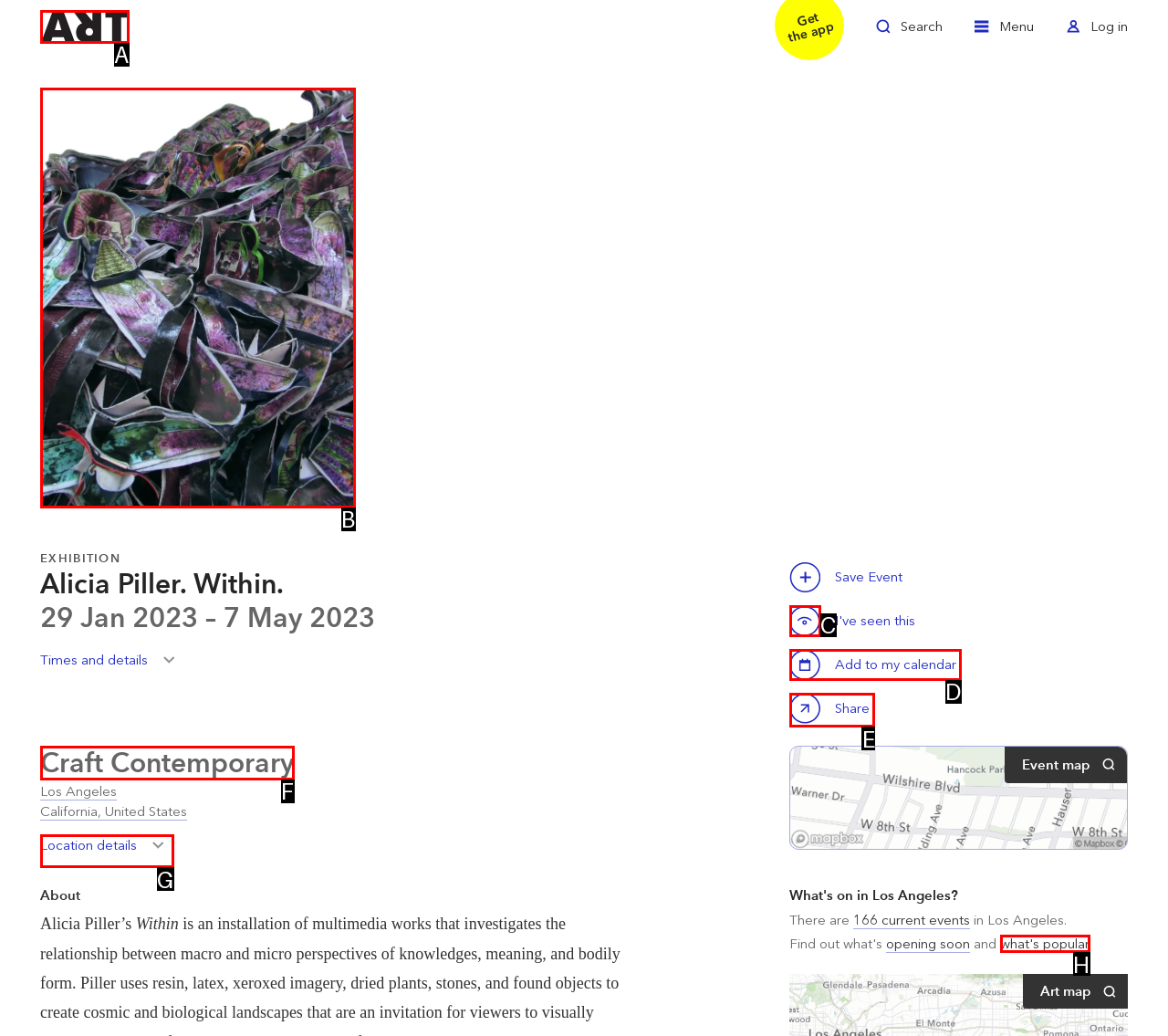Determine which HTML element should be clicked to carry out the following task: Share Alicia Piller. Within. Respond with the letter of the appropriate option.

E